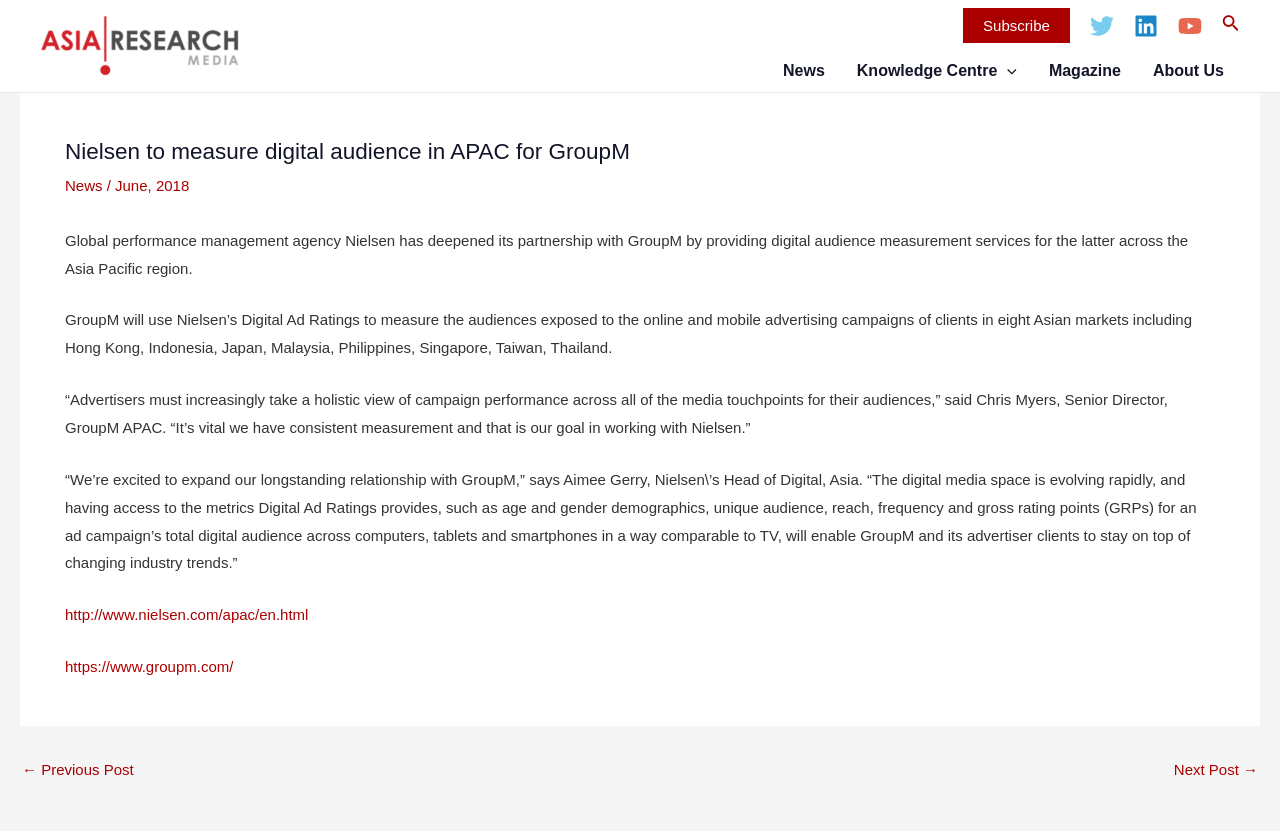Specify the bounding box coordinates of the element's region that should be clicked to achieve the following instruction: "Subscribe to the newsletter". The bounding box coordinates consist of four float numbers between 0 and 1, in the format [left, top, right, bottom].

[0.752, 0.009, 0.836, 0.051]